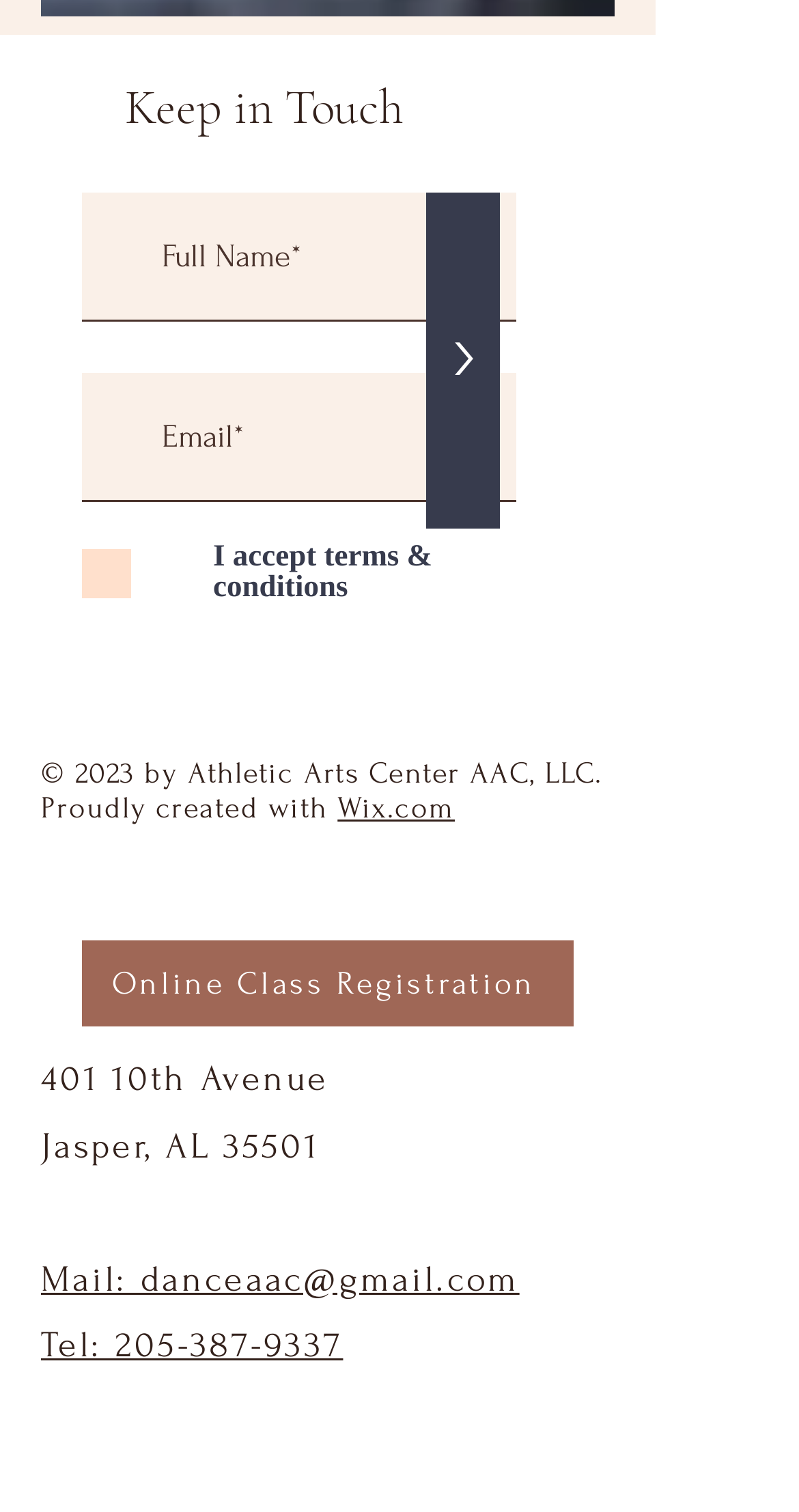Please provide a comprehensive response to the question based on the details in the image: What is the phone number of the center?

The phone number of the center can be found at the bottom of the webpage, next to the email address, which states 'Tel: 205-387-9337'.